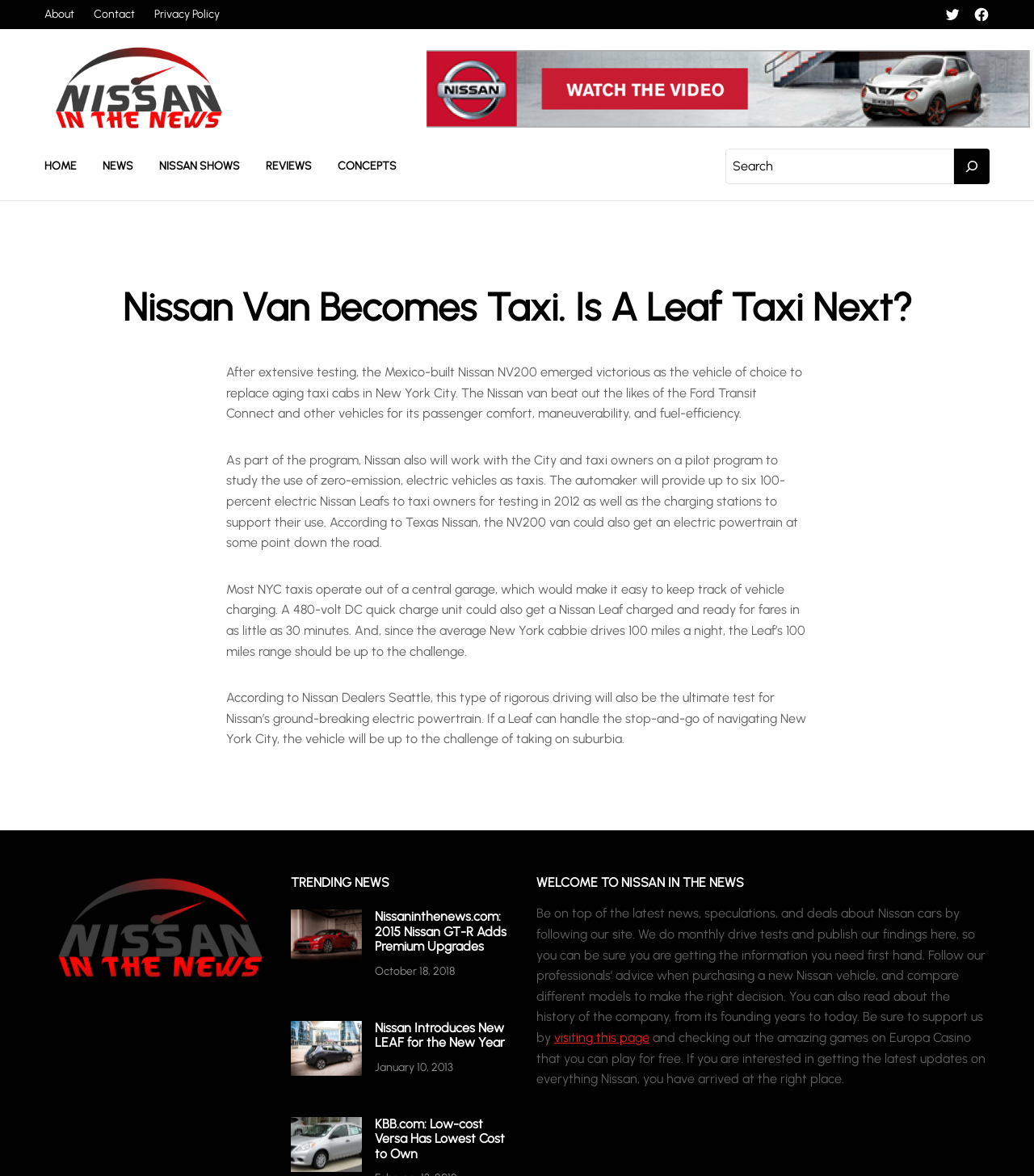Provide the bounding box coordinates for the area that should be clicked to complete the instruction: "Learn about Nissan GT-R".

[0.281, 0.774, 0.35, 0.82]